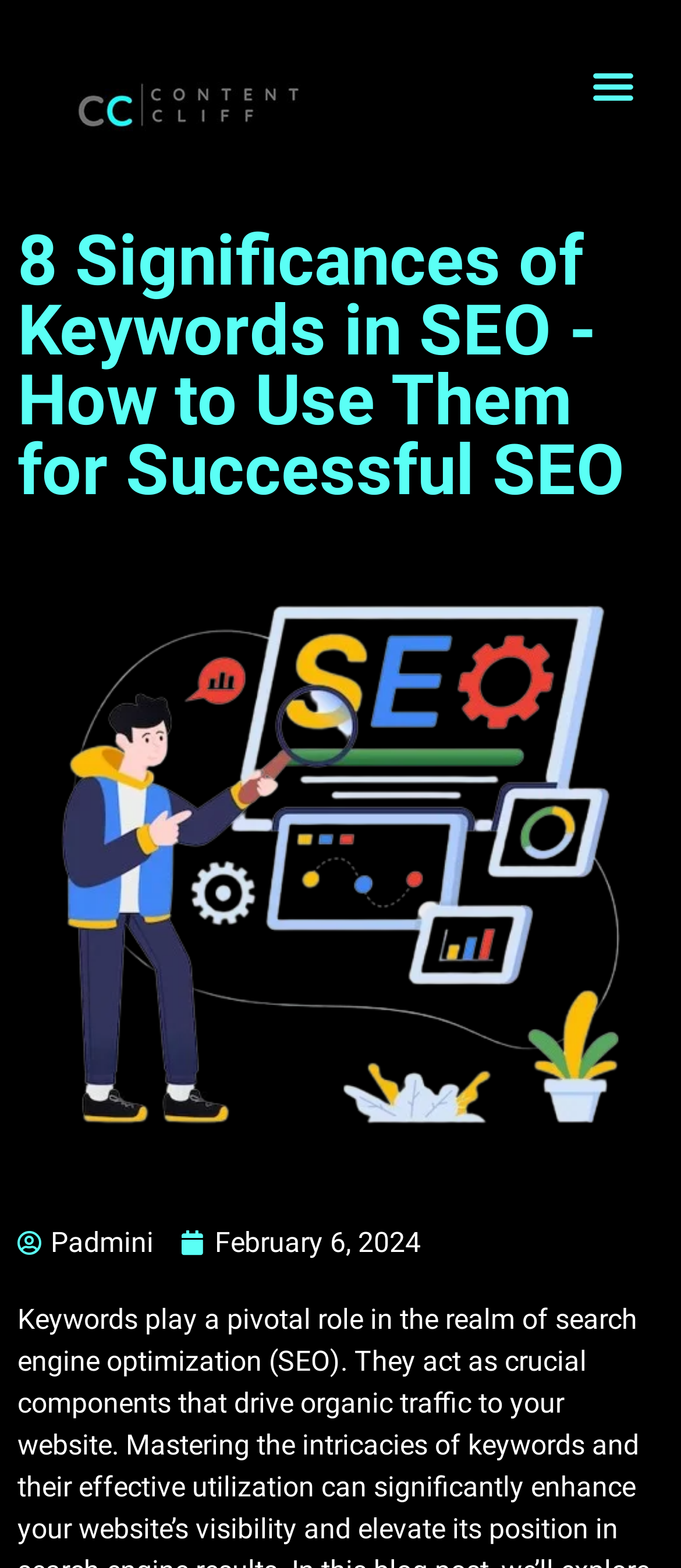Give a detailed account of the webpage, highlighting key information.

The webpage is about the significance of keywords in Search Engine Optimization (SEO) and how to use them for successful SEO. At the top left, there is a link to "Content Cliff" accompanied by an image with the same name. On the top right, there is a "Menu Toggle" button. 

Below the top section, a prominent heading reads "8 Significances of Keywords in SEO -How to Use Them for Successful SEO". 

Further down, there are two links, one to the author "Padmini" and another to the date "February 6, 2024", which is accompanied by a time element.